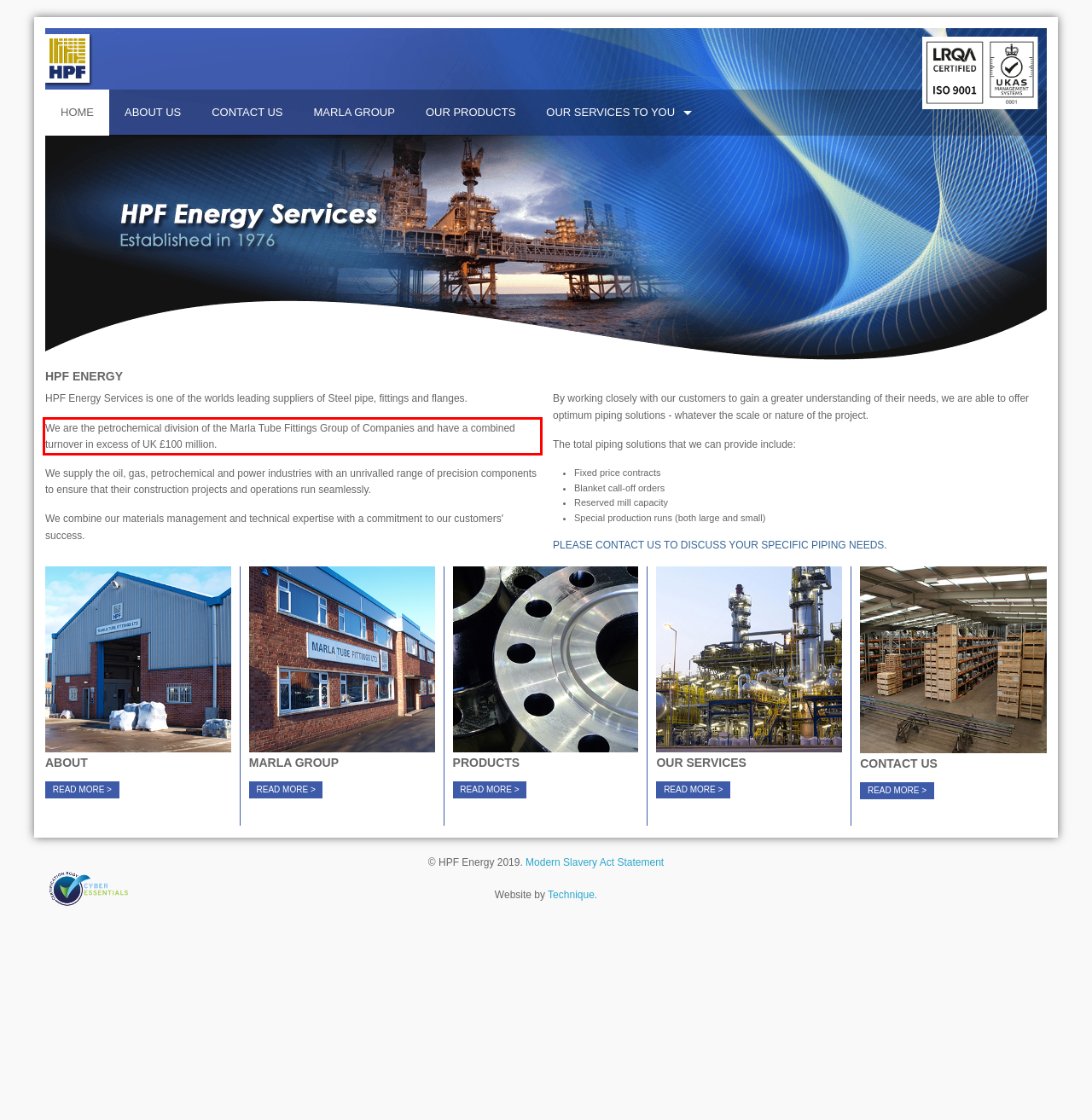Given the screenshot of the webpage, identify the red bounding box, and recognize the text content inside that red bounding box.

We are the petrochemical division of the Marla Tube Fittings Group of Companies and have a combined turnover in excess of UK £100 million.